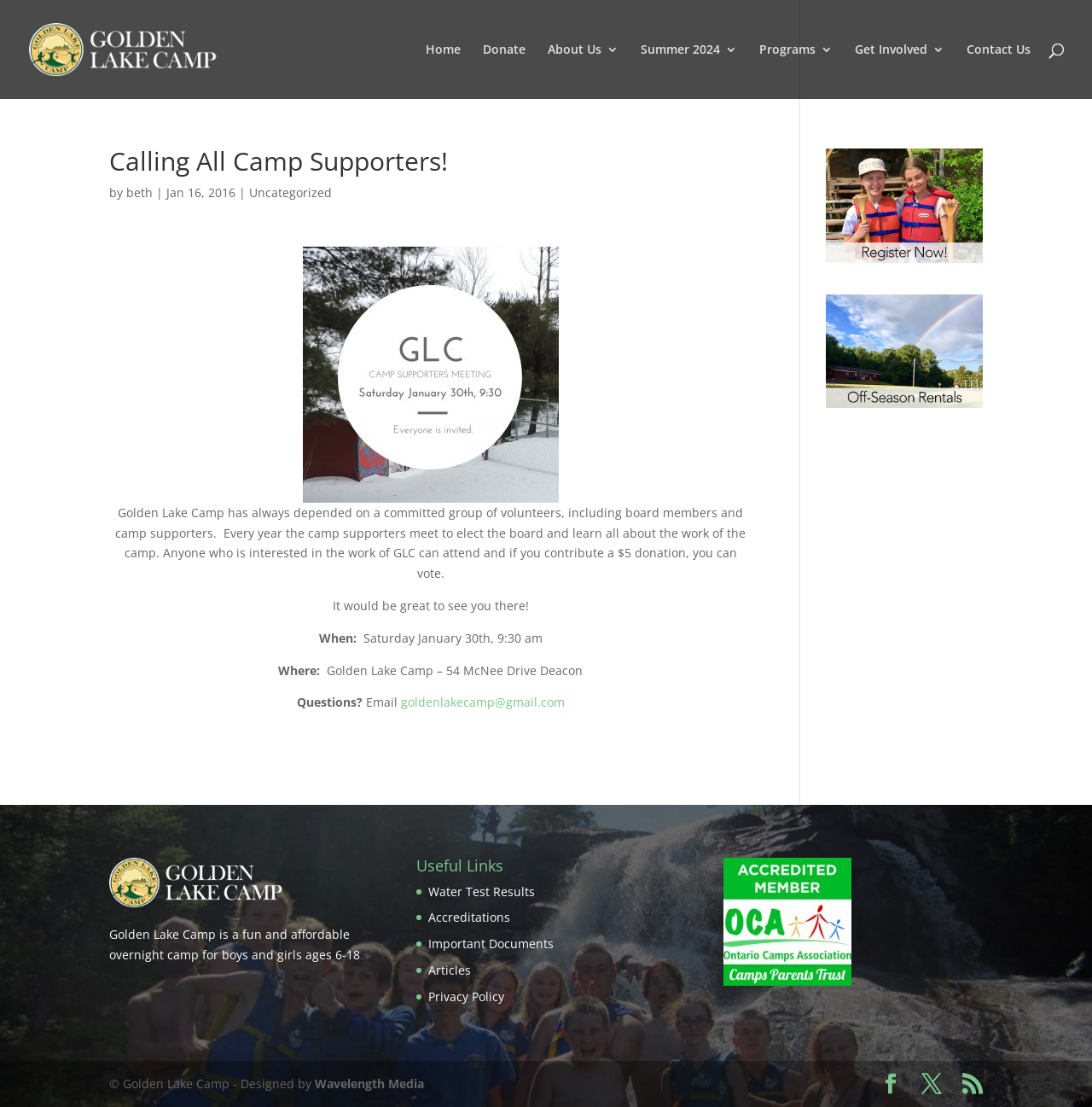Identify the title of the webpage and provide its text content.

Calling All Camp Supporters!